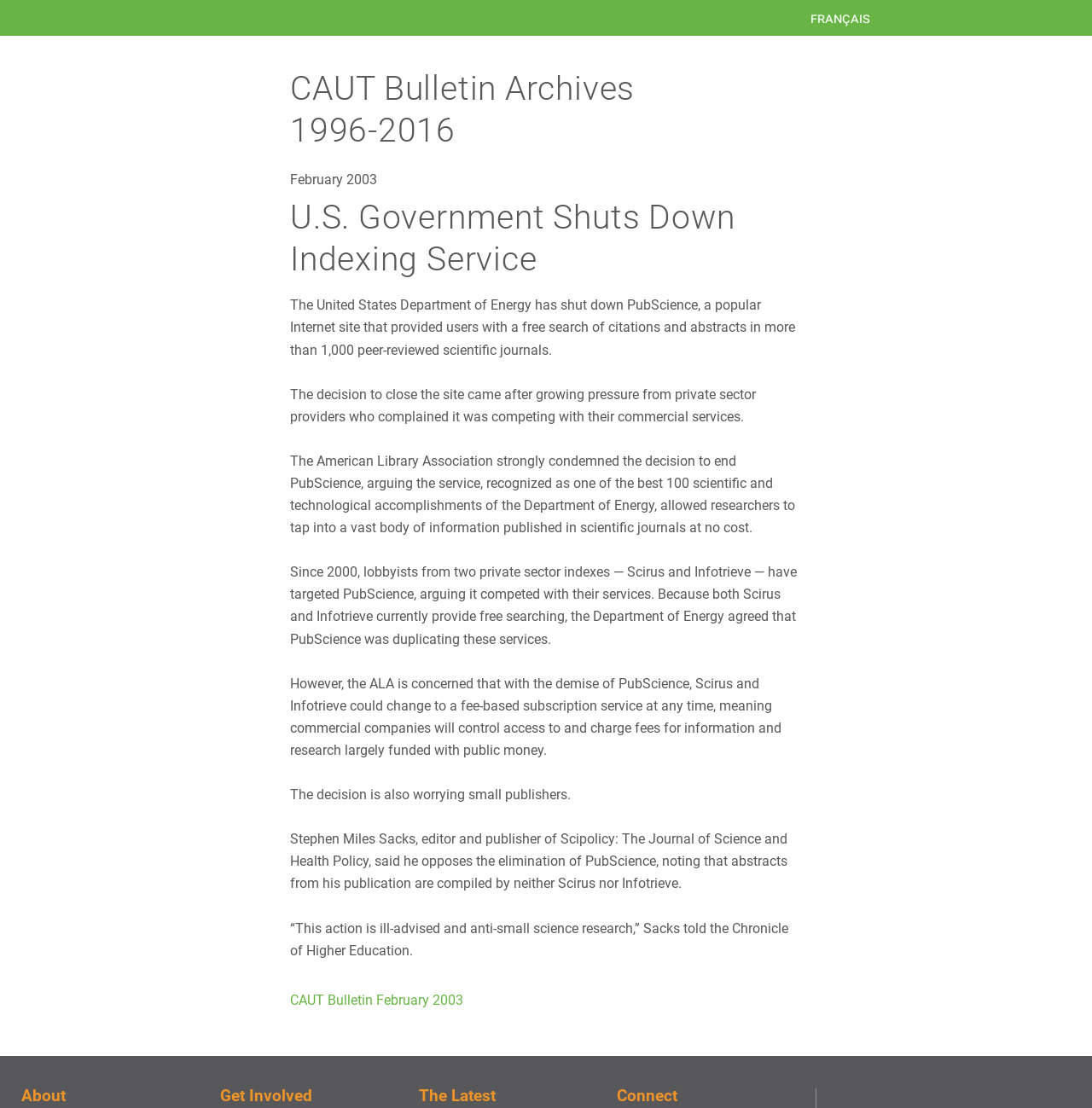Provide a short, one-word or phrase answer to the question below:
What is the name of the publication where Stephen Miles Sacks was quoted?

Chronicle of Higher Education